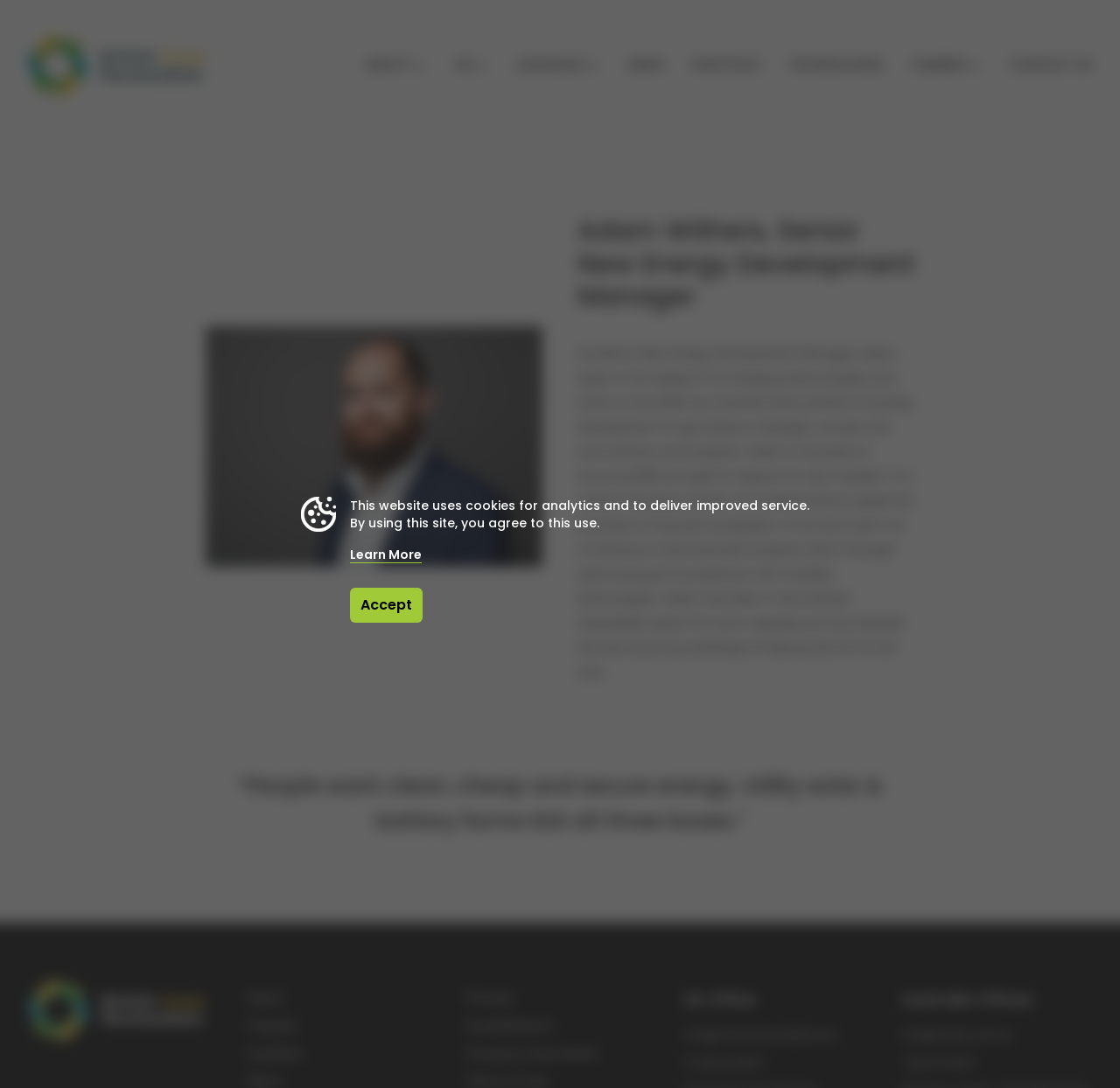What is the email address for the UK office?
Kindly offer a comprehensive and detailed response to the question.

I found this email address by looking at the link element that says 'info@britishrenewables.com'. This link is located in the section of the webpage that provides contact information for the UK office.